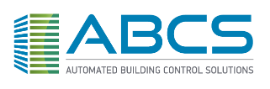Offer a detailed narrative of the scene shown in the image.

The image features the logo of ABCS, which stands for Automated Building Control Solutions. The logo incorporates a stylized representation of building elements presented in green and blue, alongside the bold lettering of "ABCS" in a vibrant blue hue. Beneath this, the full name "AUTOMATED BUILDING CONTROL SOLUTIONS" is presented in a sleek, modern font, indicating the company’s focus on advanced solutions for building management and automation. This branding reflects ABCS's commitment to excellence in the HVAC sector, emphasizing their role in providing comprehensive control systems for energy management and facility automation.